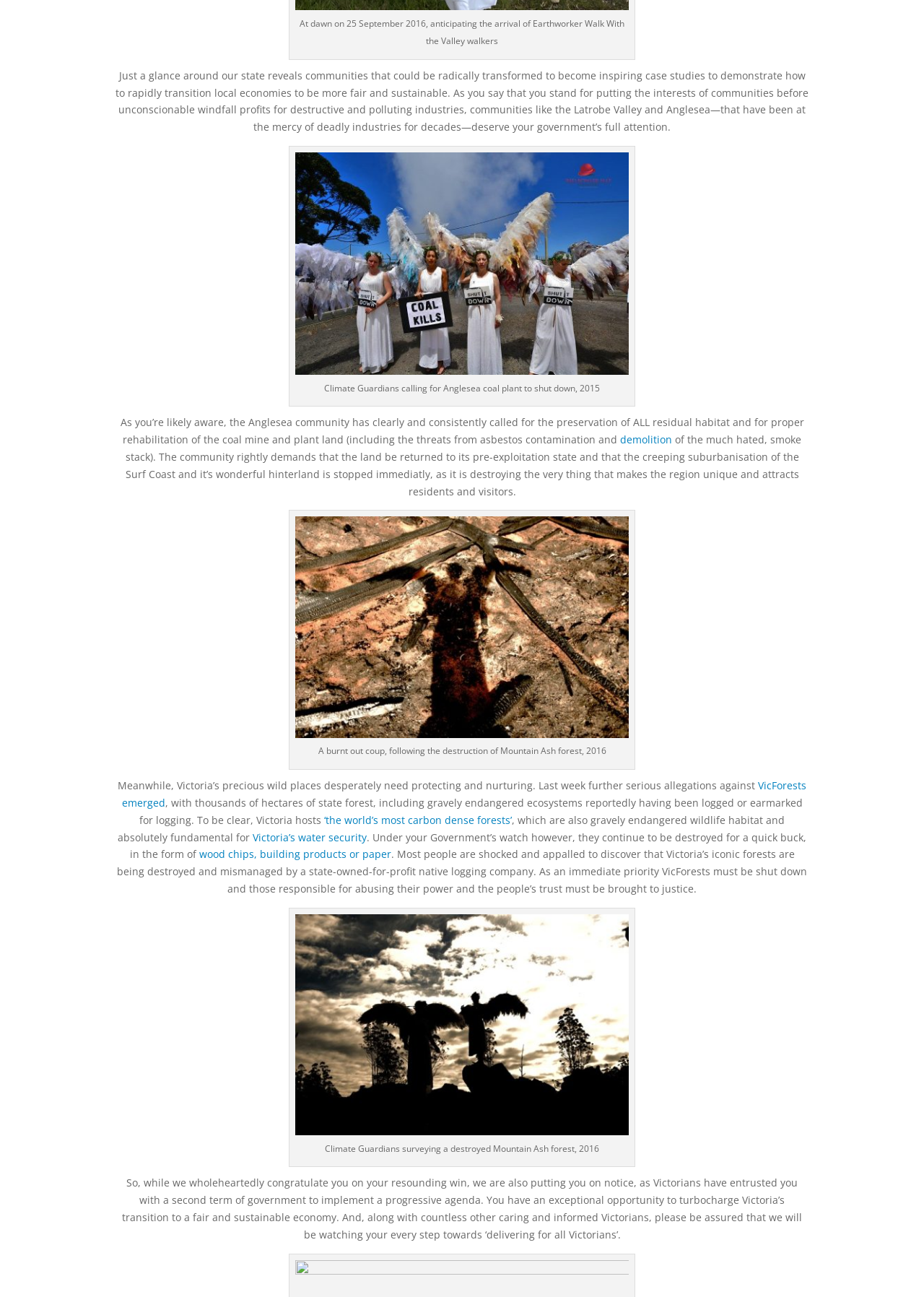Please pinpoint the bounding box coordinates for the region I should click to adhere to this instruction: "Follow the link to learn about Victoria’s water security".

[0.273, 0.64, 0.397, 0.651]